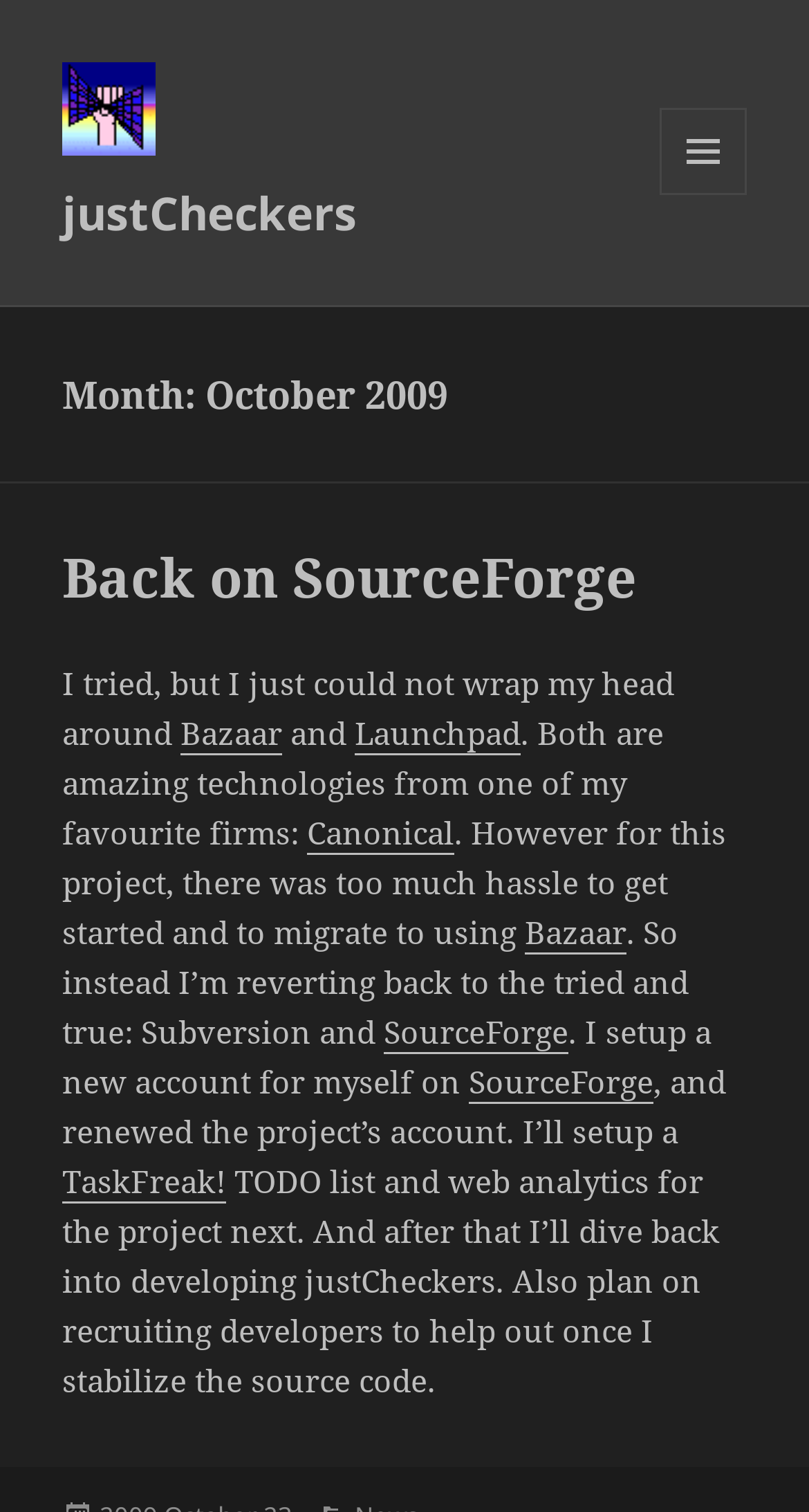Locate the coordinates of the bounding box for the clickable region that fulfills this instruction: "click the justCheckers logo".

[0.077, 0.041, 0.192, 0.103]